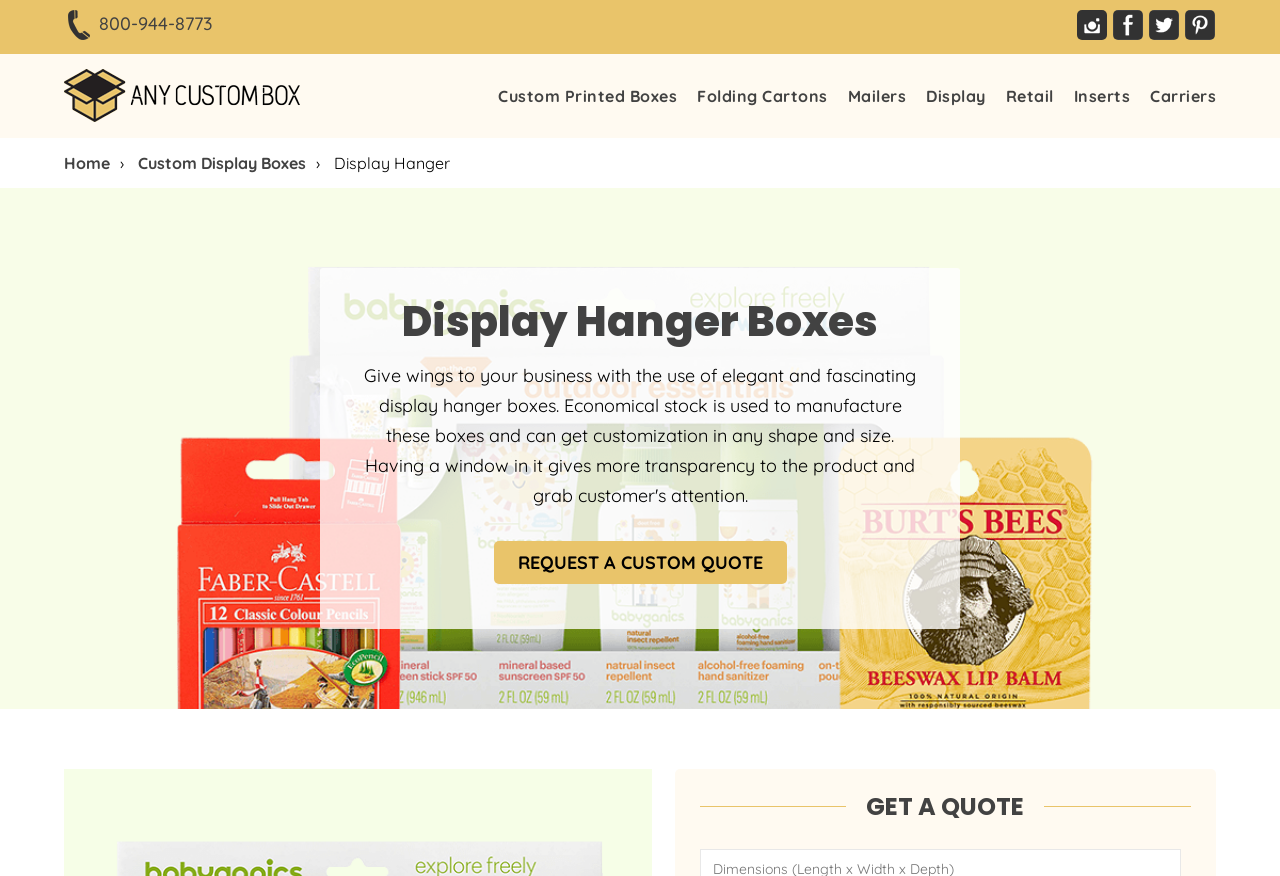Highlight the bounding box coordinates of the region I should click on to meet the following instruction: "Call the phone number".

[0.077, 0.013, 0.166, 0.039]